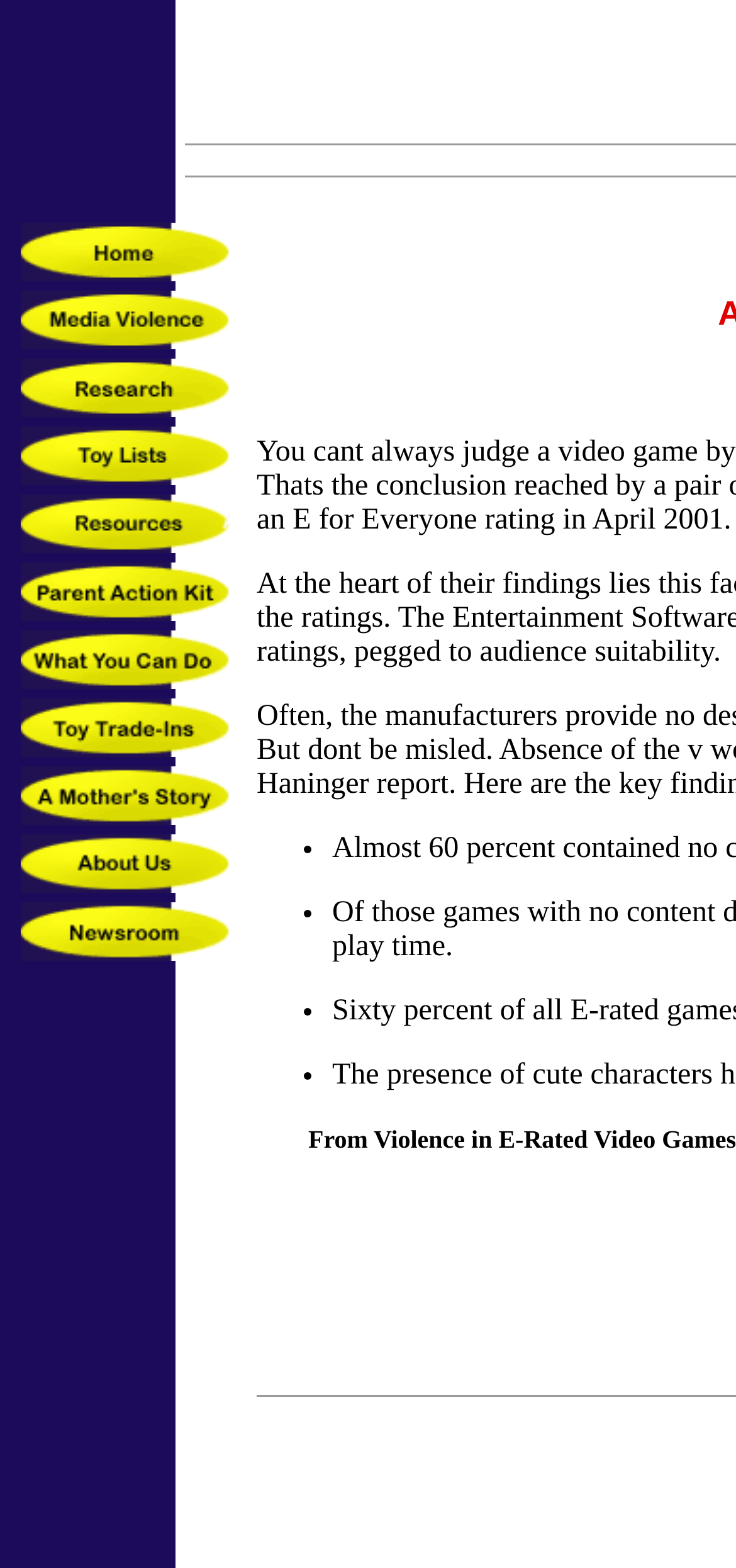Give a one-word or one-phrase response to the question:
What is the logo of the Lion & Lamb Project?

Image